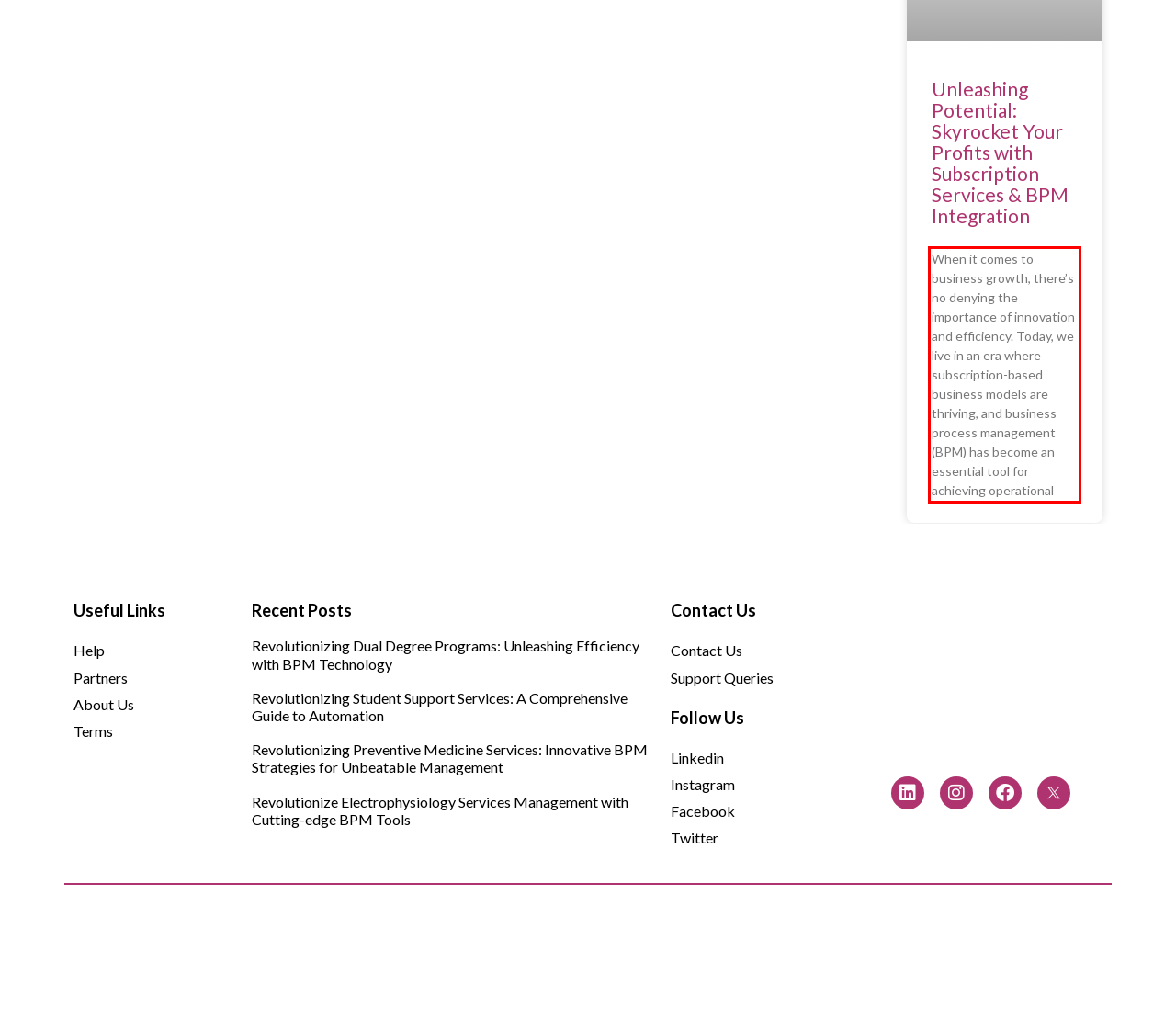Please examine the webpage screenshot containing a red bounding box and use OCR to recognize and output the text inside the red bounding box.

When it comes to business growth, there’s no denying the importance of innovation and efficiency. Today, we live in an era where subscription-based business models are thriving, and business process management (BPM) has become an essential tool for achieving operational